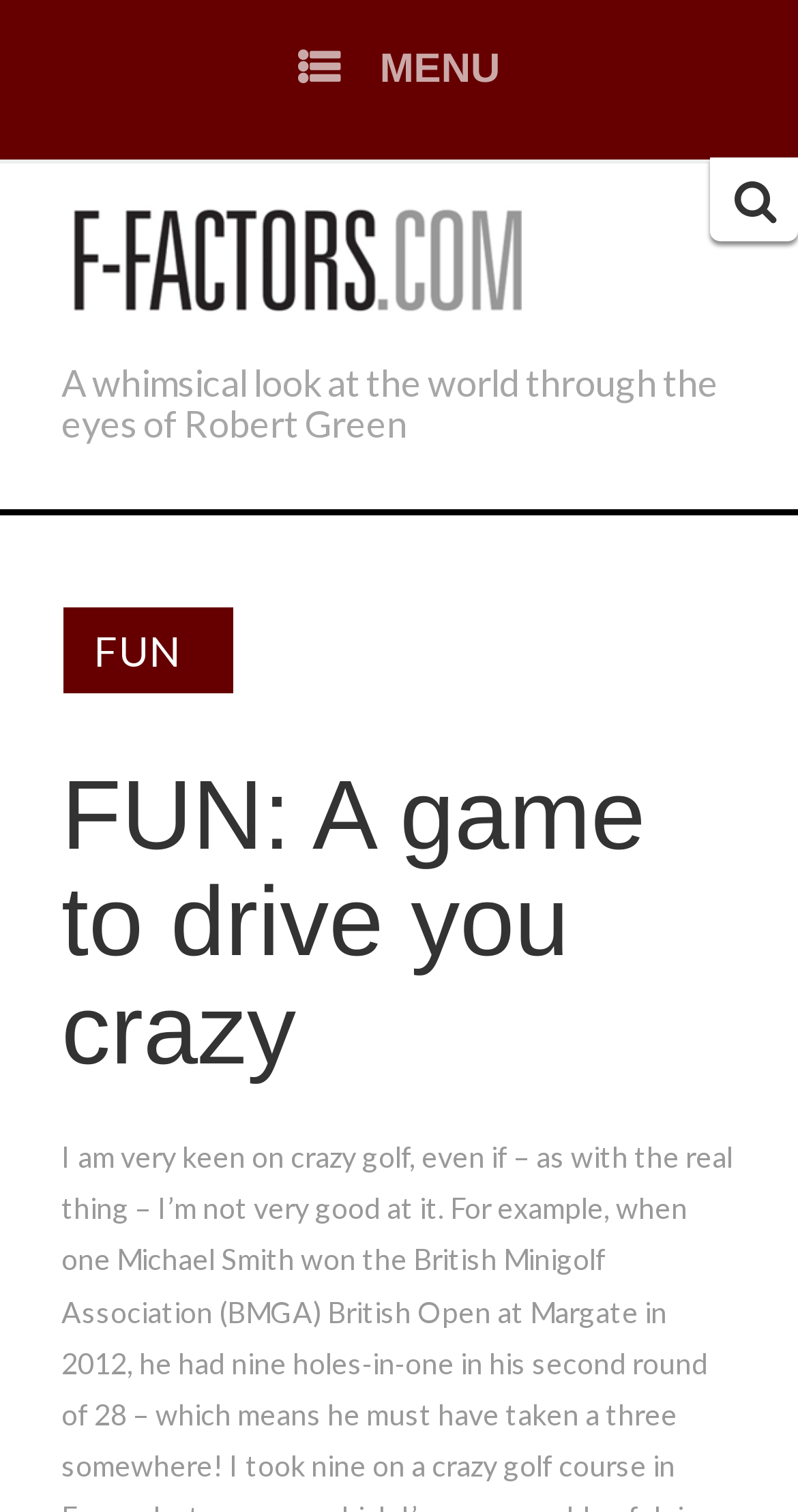Analyze the image and give a detailed response to the question:
What is the theme of the content?

The theme of the content can be inferred from the heading element with the text 'A whimsical look at the world through the eyes of Robert Green'. This suggests that the content has a whimsical tone or perspective.